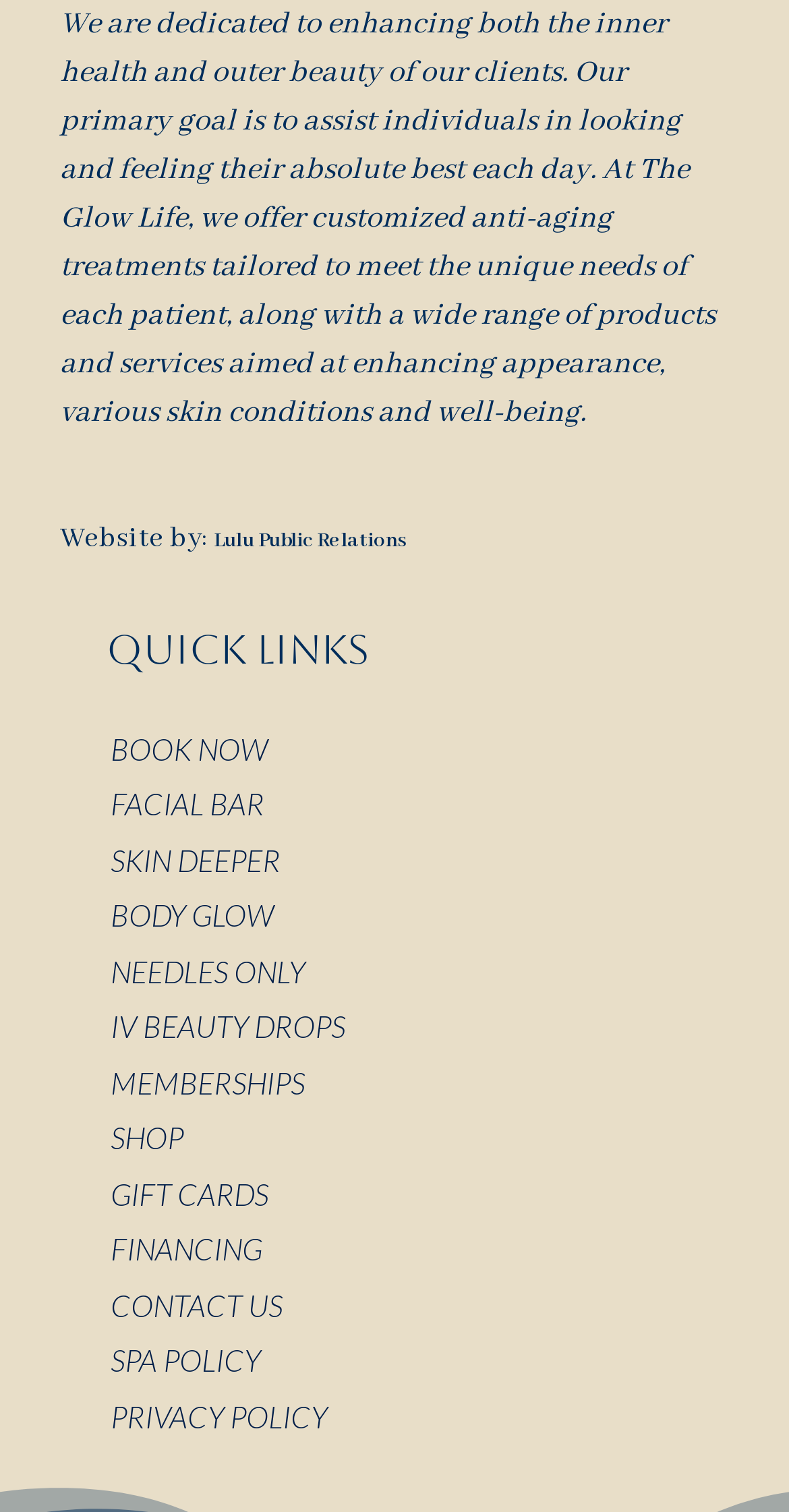Determine the bounding box coordinates for the area that should be clicked to carry out the following instruction: "Explore SKIN DEEPER".

[0.14, 0.556, 0.355, 0.58]